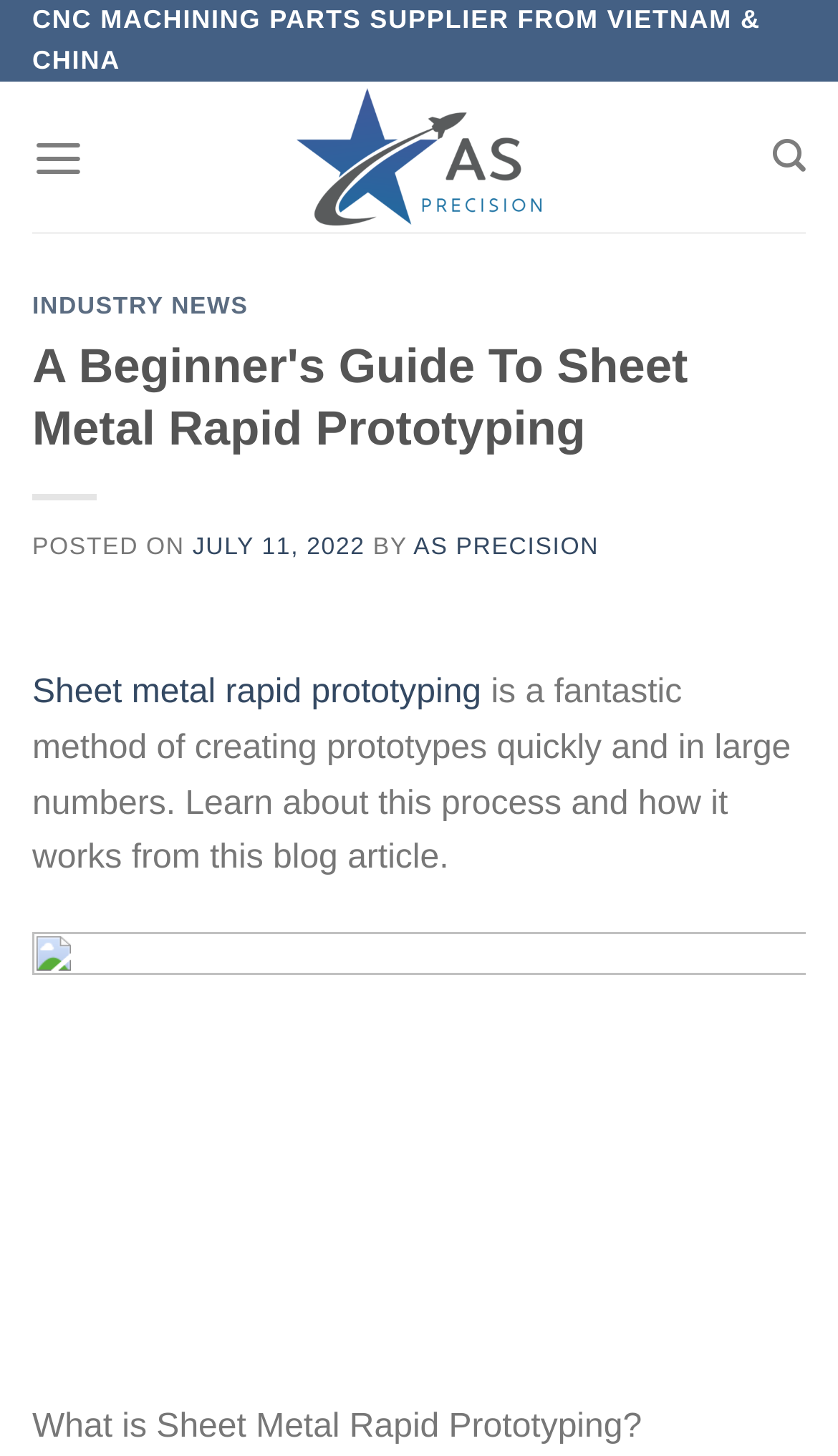What is the topic of the blog article?
Answer the question with a single word or phrase derived from the image.

Sheet metal rapid prototyping